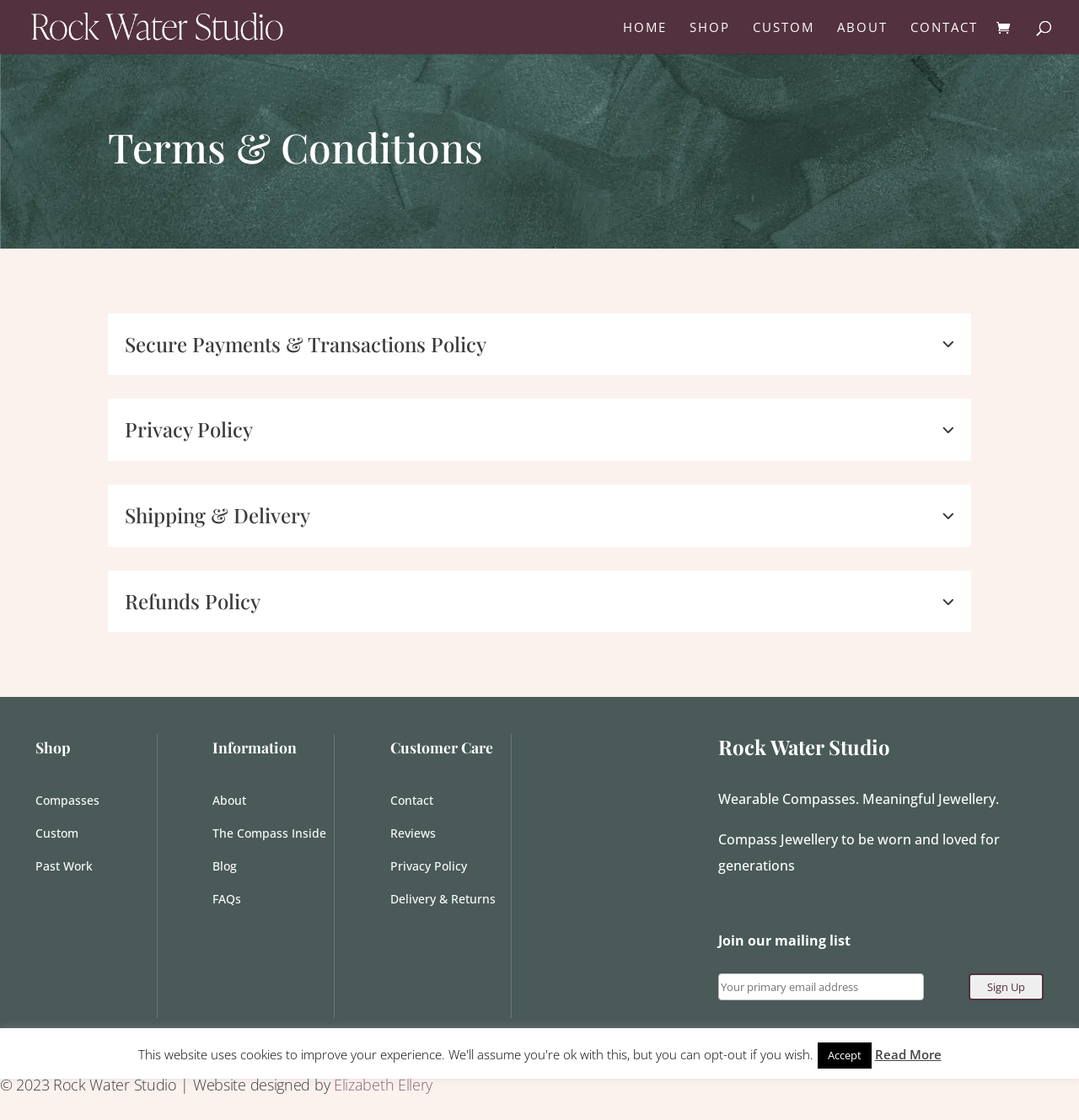Identify the bounding box coordinates of the clickable region to carry out the given instruction: "Contact Rock Water Studio".

[0.844, 0.019, 0.906, 0.048]